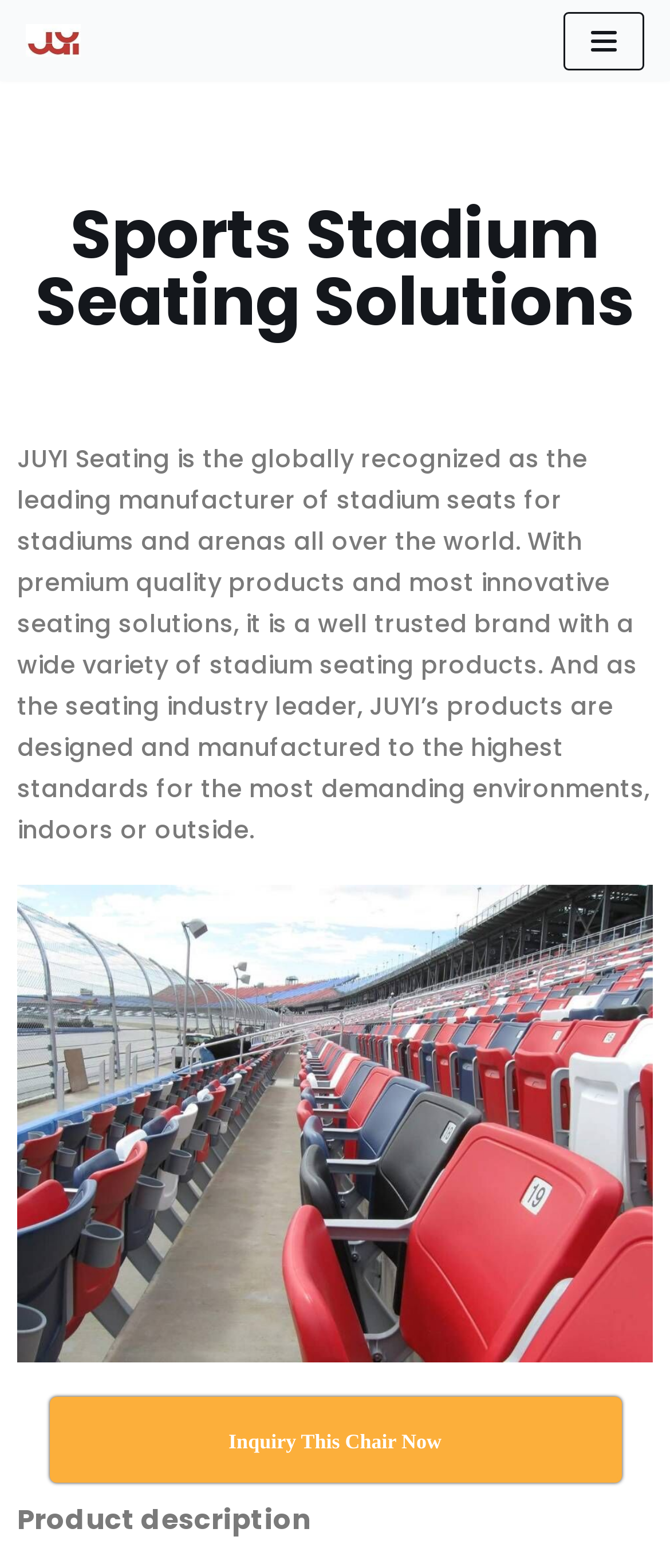Mark the bounding box of the element that matches the following description: "Inquiry This Chair Now".

[0.073, 0.89, 0.927, 0.945]